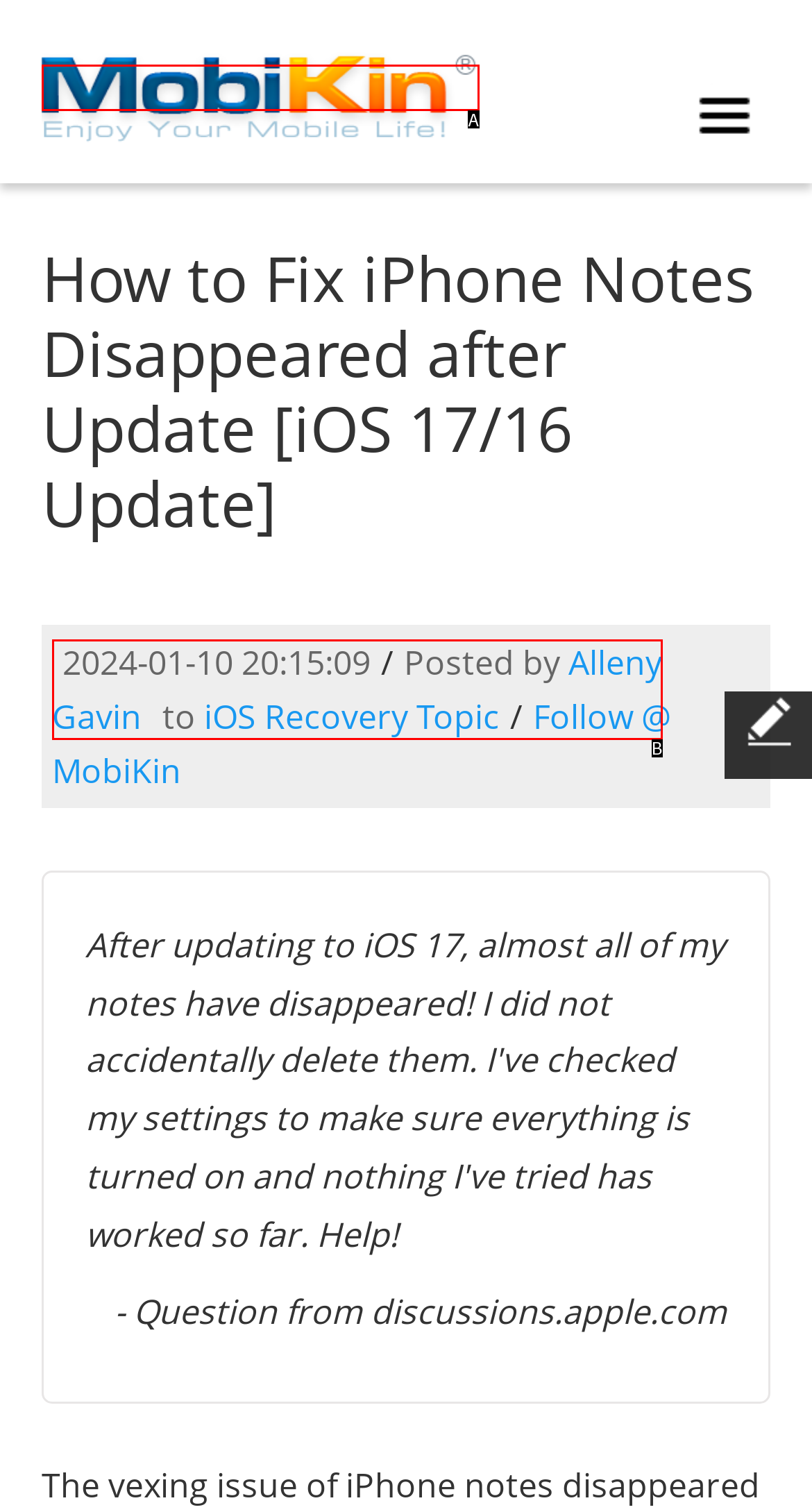Which UI element matches this description: Alleny Gavin?
Reply with the letter of the correct option directly.

B